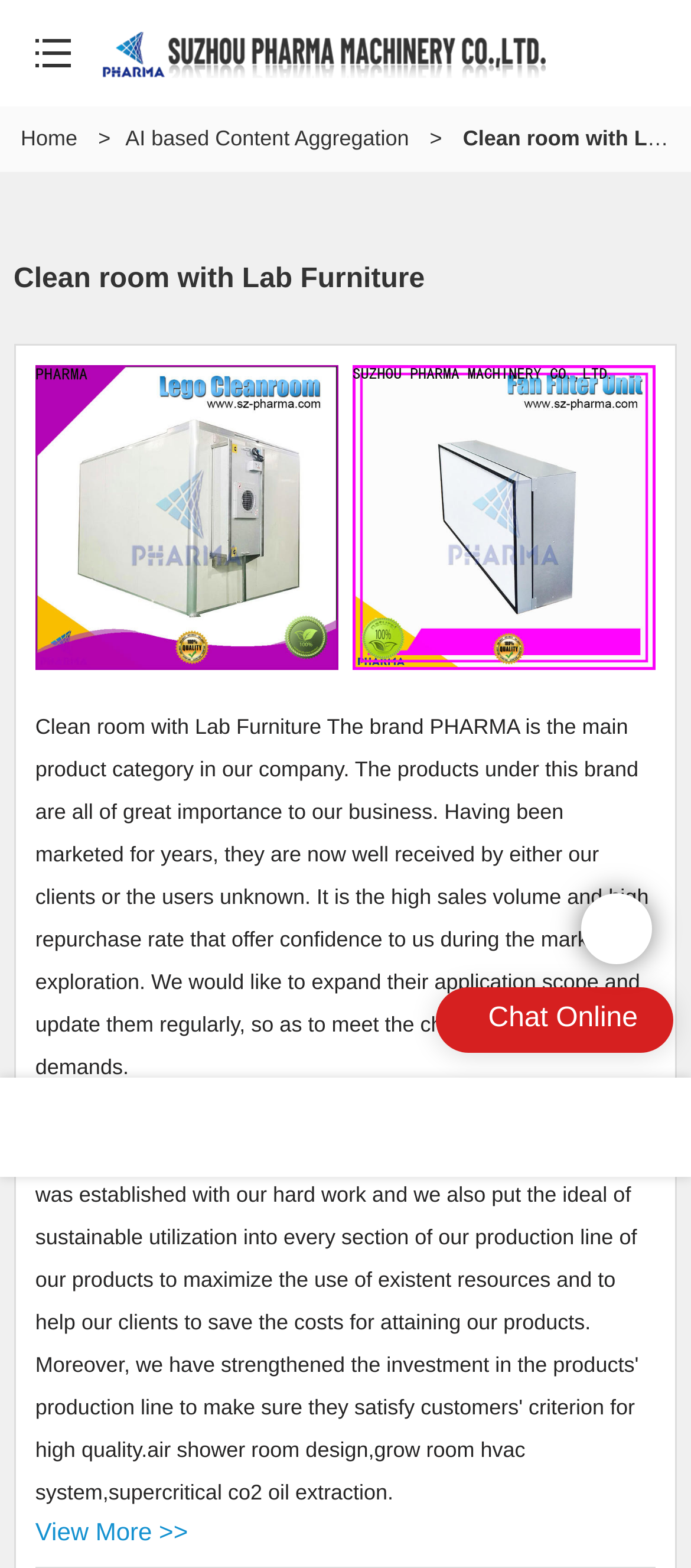Refer to the image and offer a detailed explanation in response to the question: What is the brand of the lab furniture?

The brand of the lab furniture can be determined by looking at the heading 'Clean room with Lab Furniture' and the text 'The brand PHARMA is the main product category in our company.' which indicates that PHARMA is the brand of the lab furniture.